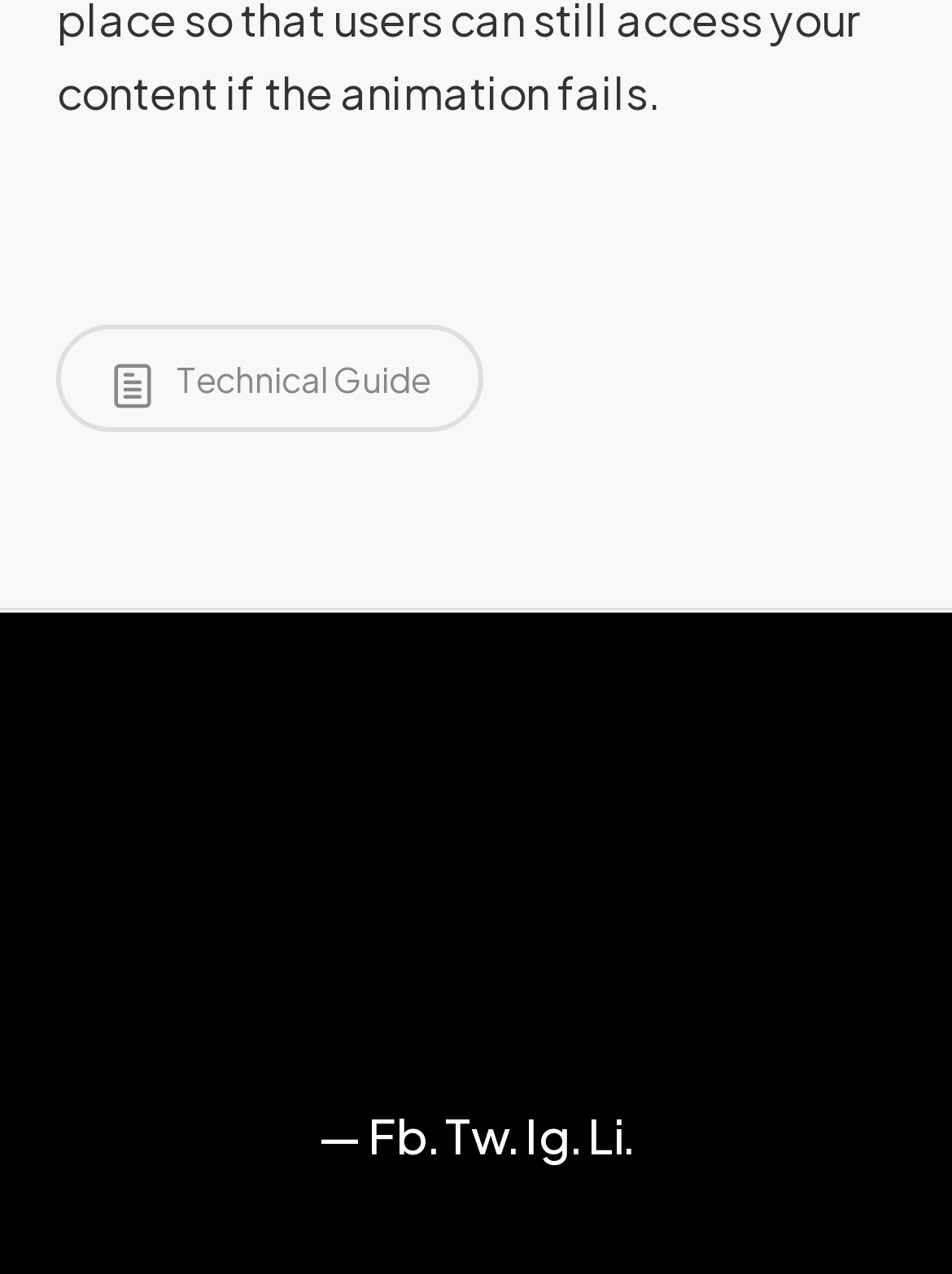Provide the bounding box coordinates of the UI element this sentence describes: "Ig".

[0.552, 0.868, 0.597, 0.914]